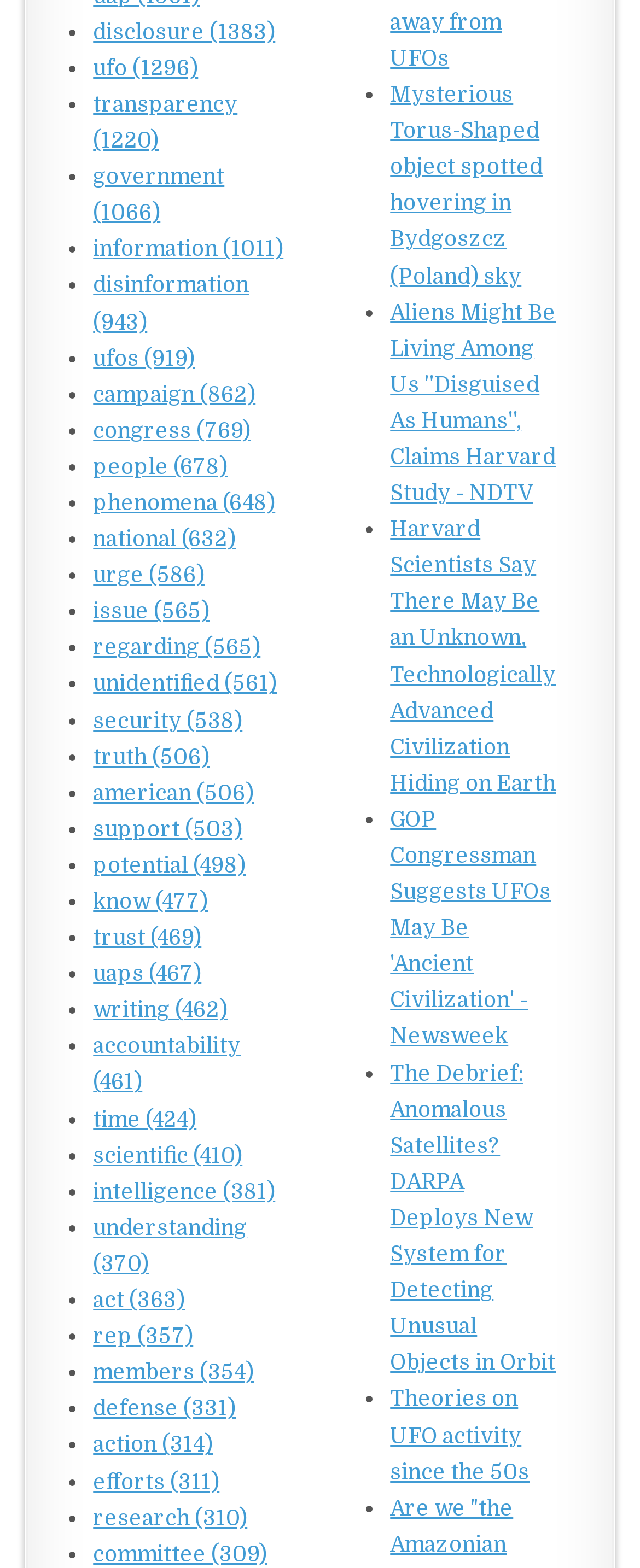Locate the bounding box coordinates of the element you need to click to accomplish the task described by this instruction: "Click on 'transparency'".

[0.146, 0.059, 0.371, 0.097]